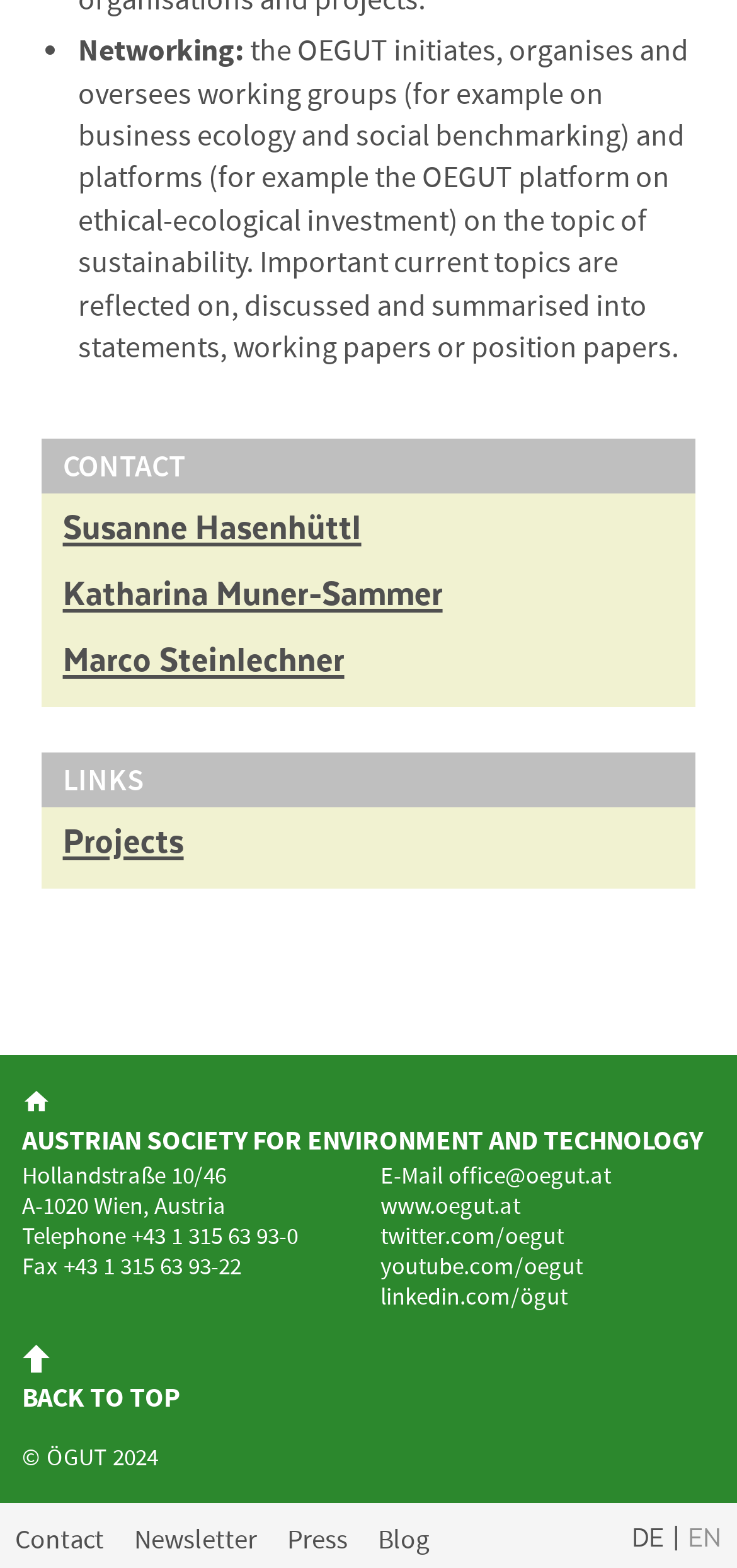Identify the bounding box for the element characterized by the following description: "Susanne Hasenhüttl".

[0.085, 0.323, 0.915, 0.353]